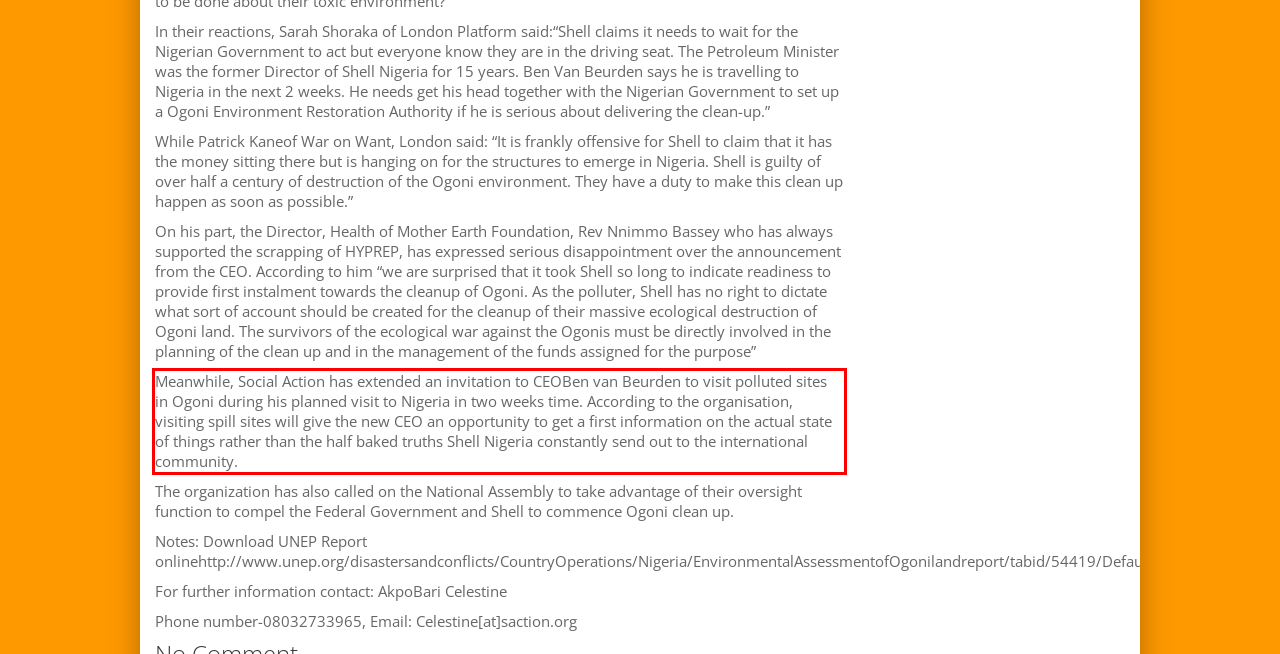You have a screenshot of a webpage with a UI element highlighted by a red bounding box. Use OCR to obtain the text within this highlighted area.

Meanwhile, Social Action has extended an invitation to CEOBen van Beurden to visit polluted sites in Ogoni during his planned visit to Nigeria in two weeks time. According to the organisation, visiting spill sites will give the new CEO an opportunity to get a first information on the actual state of things rather than the half baked truths Shell Nigeria constantly send out to the international community.